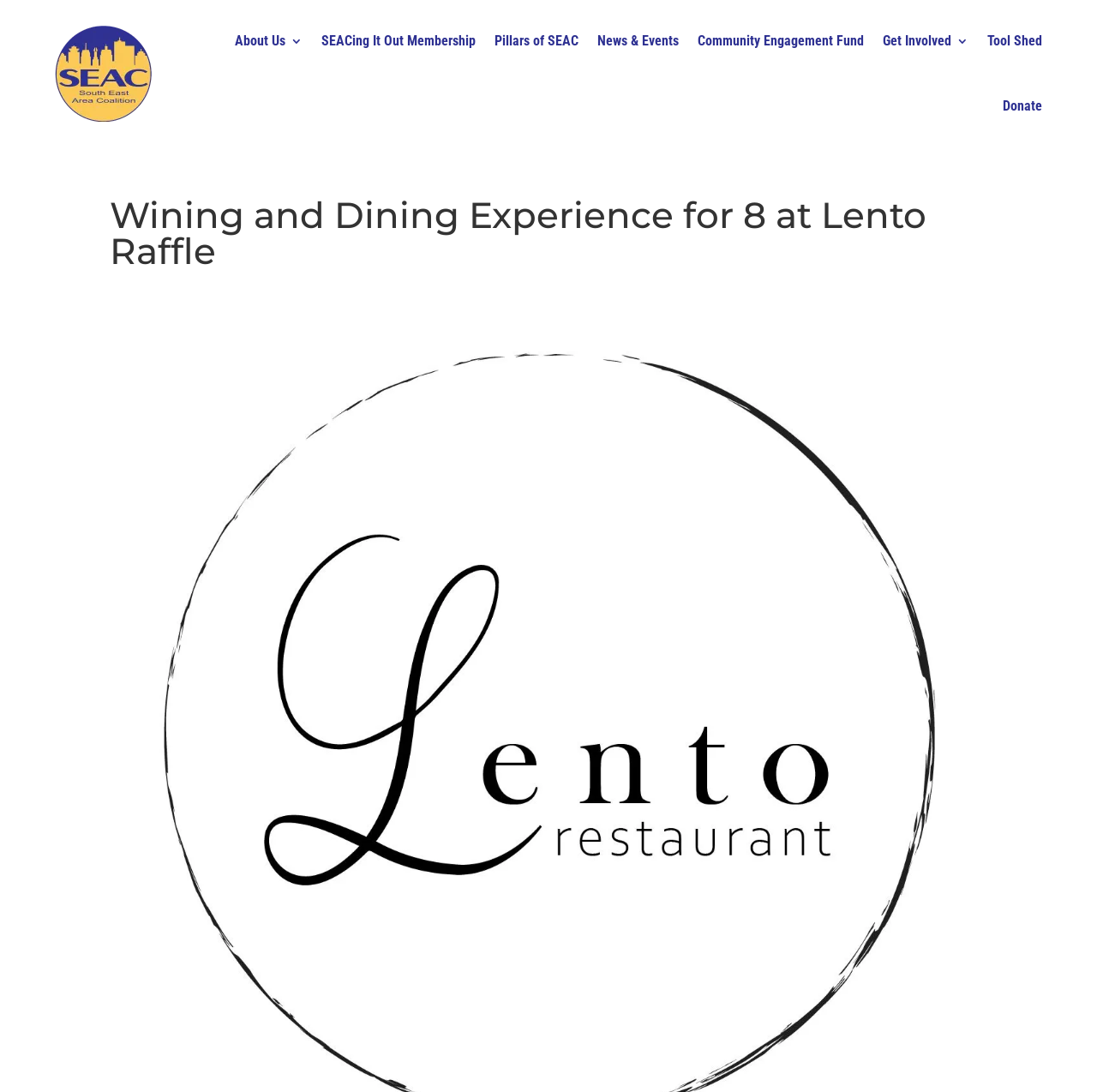Explain in detail what you observe on this webpage.

The webpage appears to be a raffle page for a "Wining and Dining Experience for 8 at Lento" event. At the top of the page, there is a horizontal navigation menu with 8 links, including "About Us 3", "SEACing It Out Membership", "Pillars of SEAC", "News & Events", "Community Engagement Fund", "Get Involved 3", "Tool Shed", and "Donate". These links are positioned side by side, taking up the majority of the top section of the page.

Below the navigation menu, there is a prominent heading that reads "Wining and Dining Experience for 8 at Lento Raffle", which is centered on the page. This heading is likely the main title of the raffle event.

There is also a single link at the very top left of the page, which does not have any text associated with it. Its purpose is unclear, but it may be a logo or a link to the homepage.

The overall layout of the page is simple and easy to navigate, with a clear focus on the raffle event and its related links.